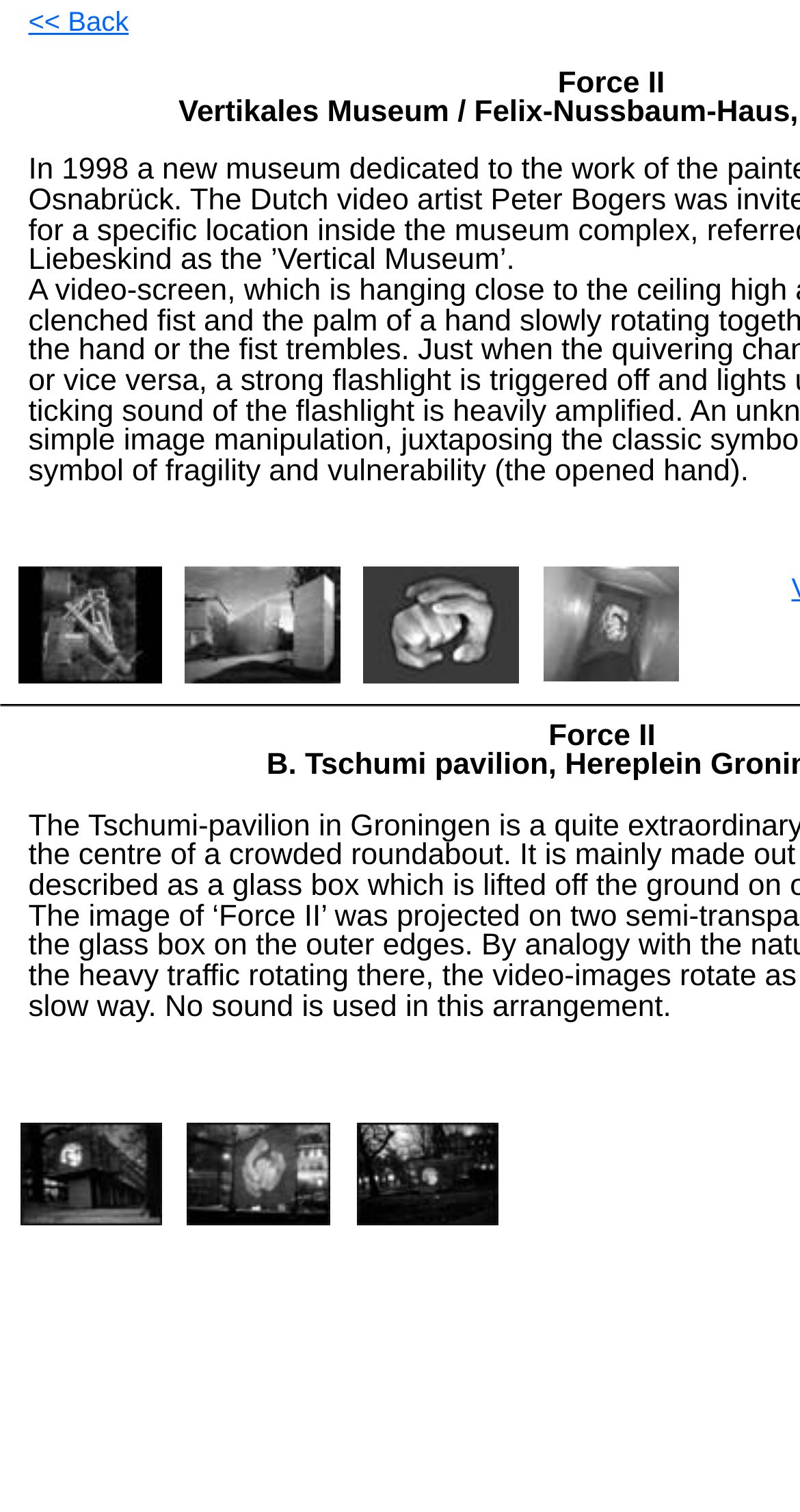How many images are there on the bottom?
Please provide a single word or phrase as your answer based on the screenshot.

3